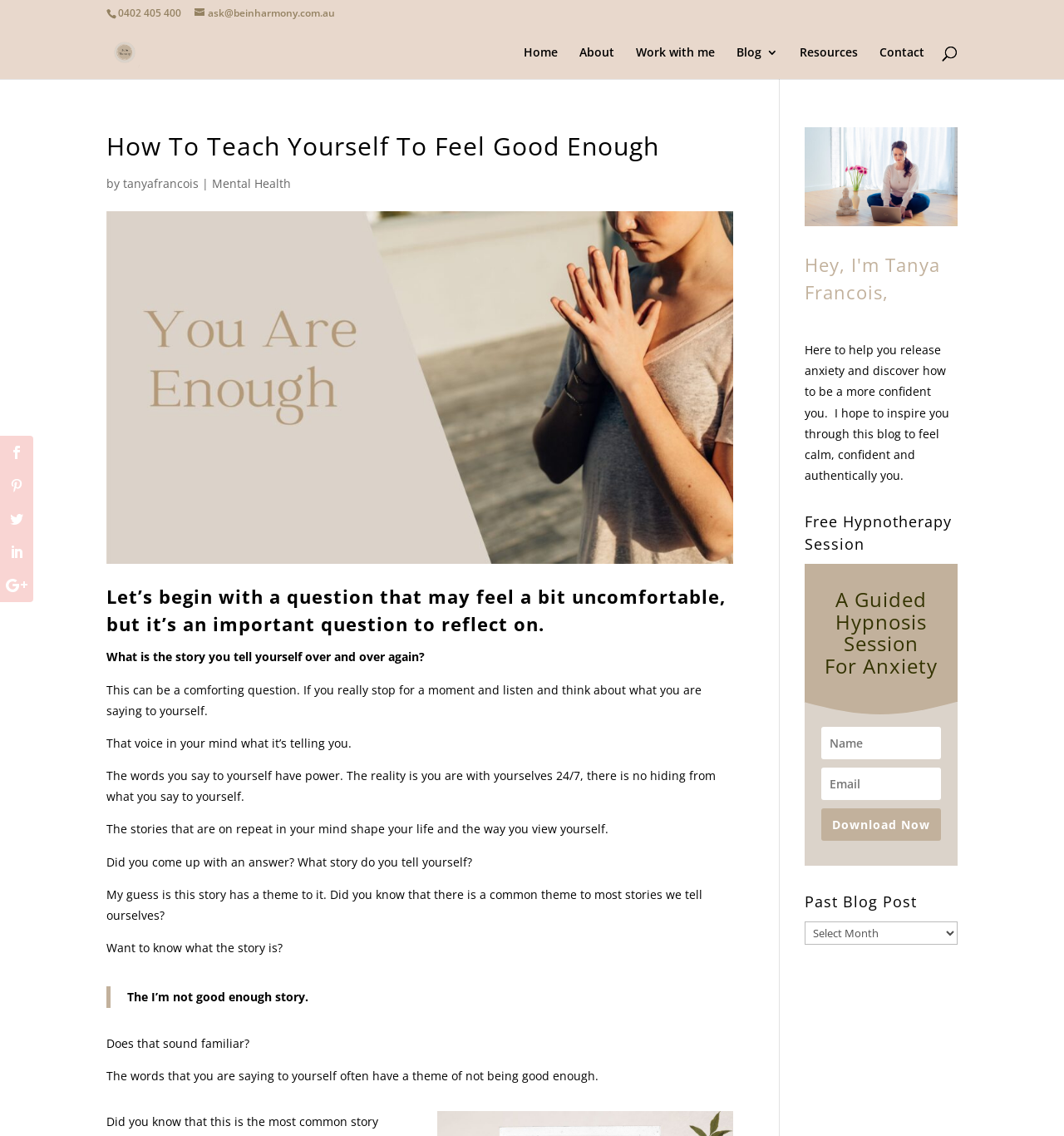Calculate the bounding box coordinates of the UI element given the description: "All of R-3".

None